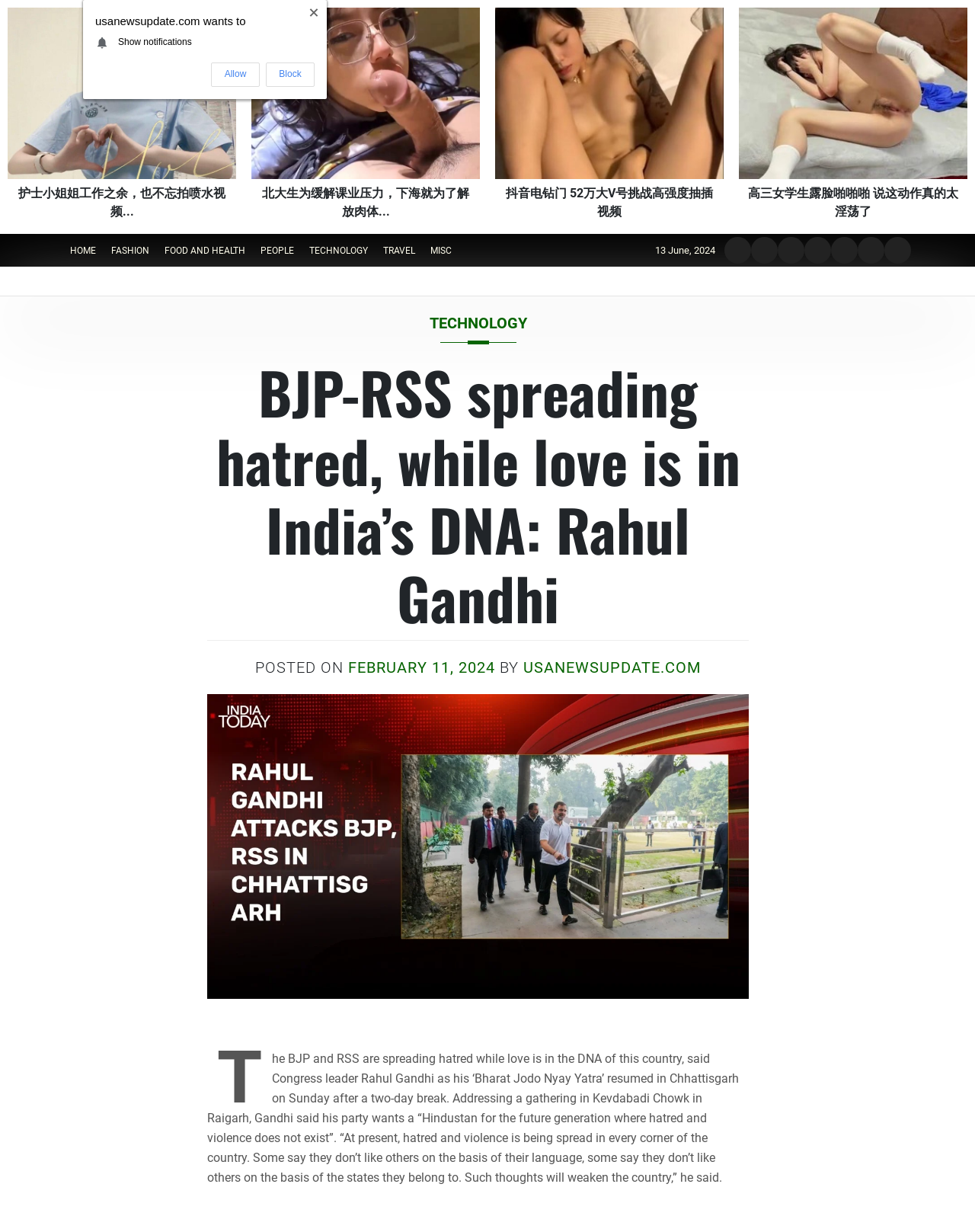How many links are there in the top navigation bar?
Answer the question using a single word or phrase, according to the image.

7